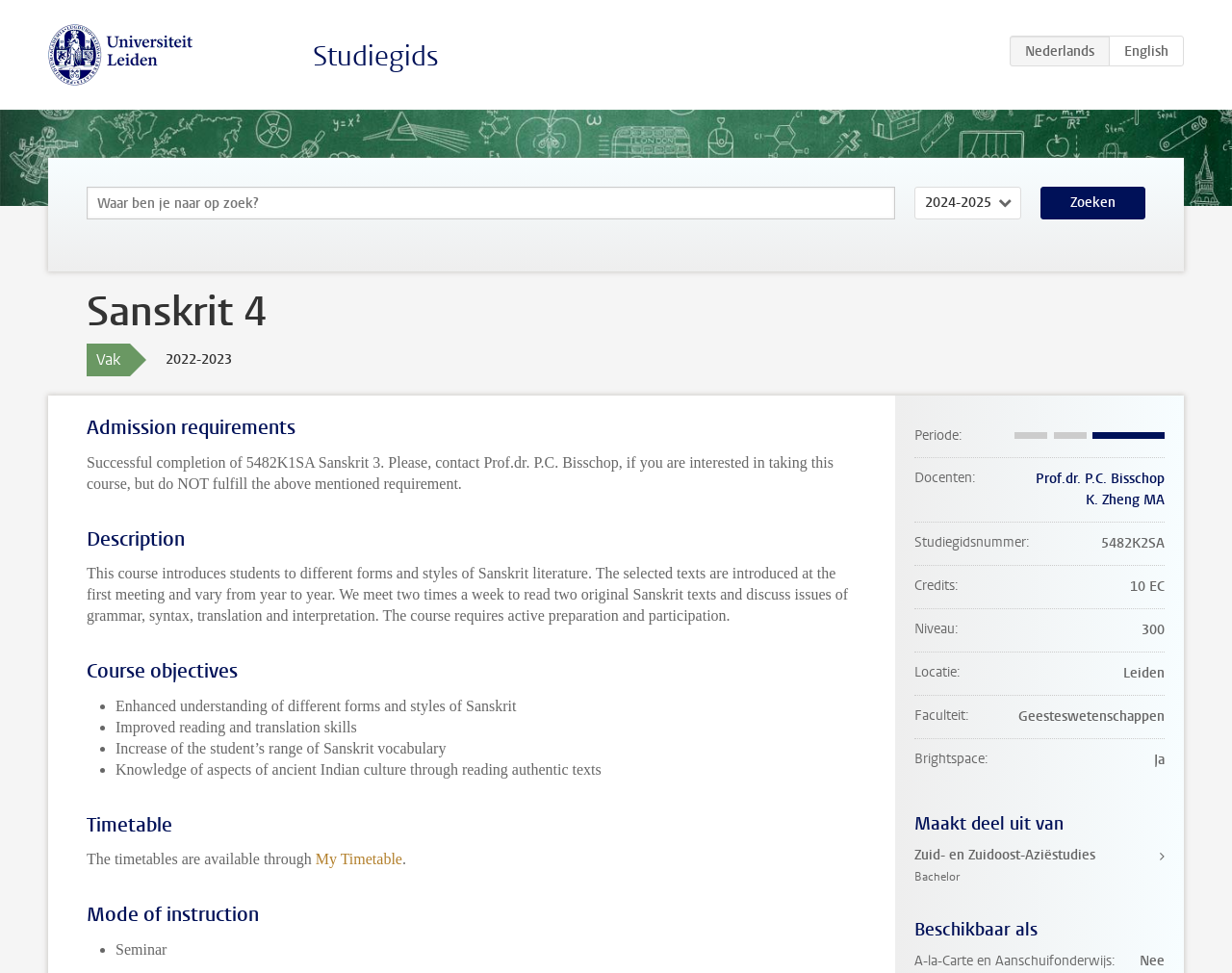What is the name of the course?
Please answer the question with a single word or phrase, referencing the image.

Sanskrit 4